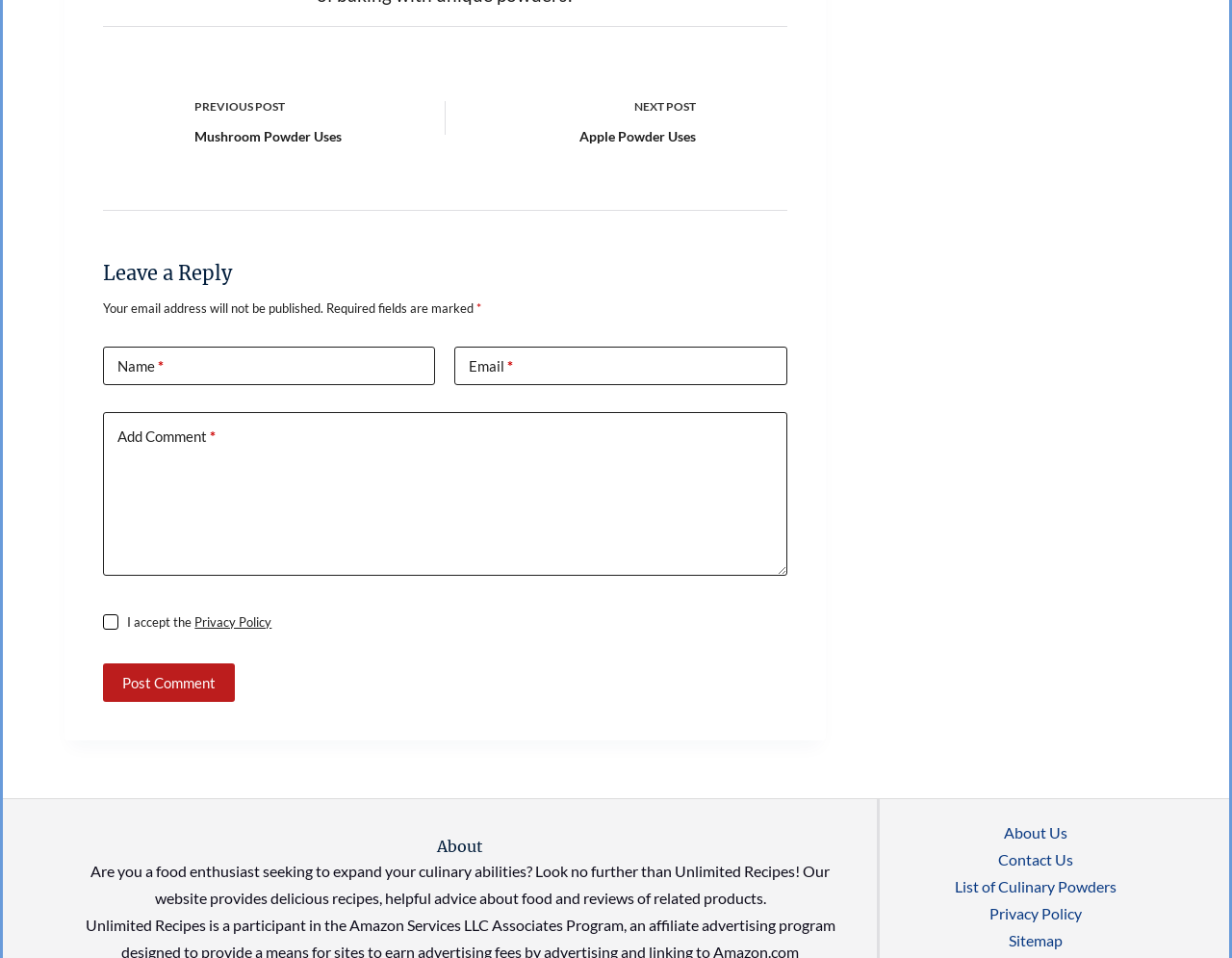Provide the bounding box for the UI element matching this description: "parent_node: Name name="author"".

[0.084, 0.324, 0.353, 0.364]